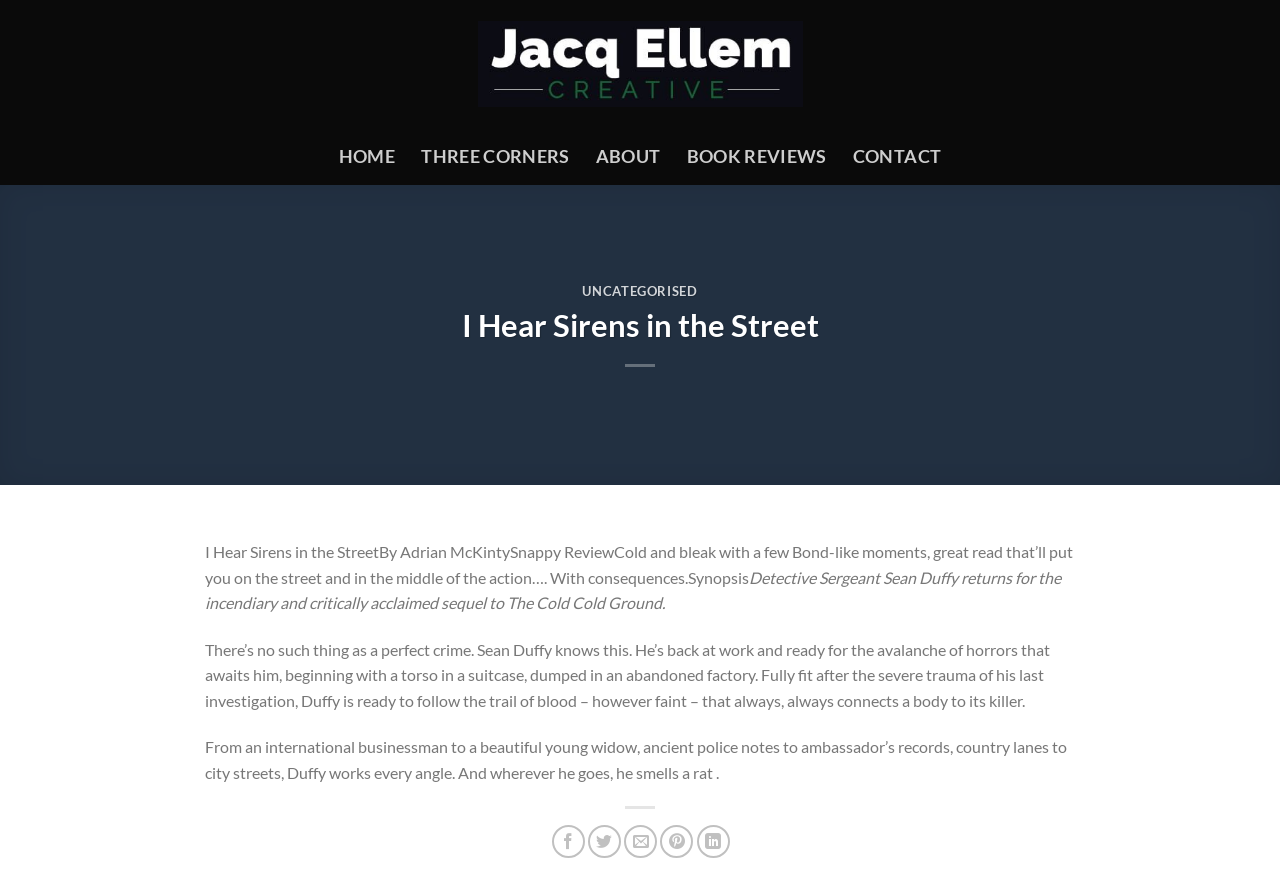What is the title of the book being reviewed?
Give a detailed response to the question by analyzing the screenshot.

I determined the answer by looking at the heading element with the text 'I Hear Sirens in the Street' which is a prominent element on the webpage, indicating that it is the title of the book being reviewed.